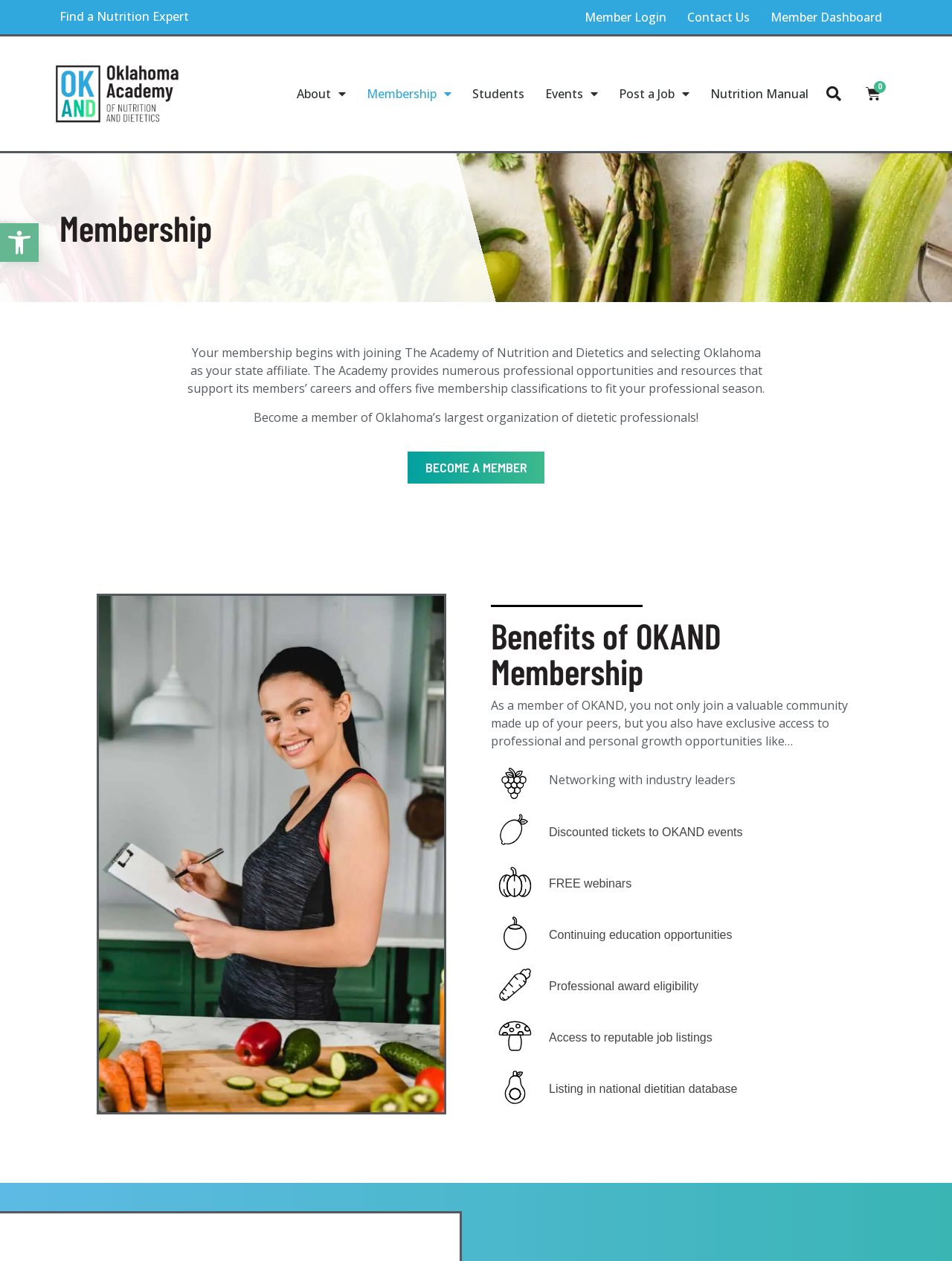Locate the bounding box coordinates of the clickable area needed to fulfill the instruction: "Book a Support Ticket now".

None